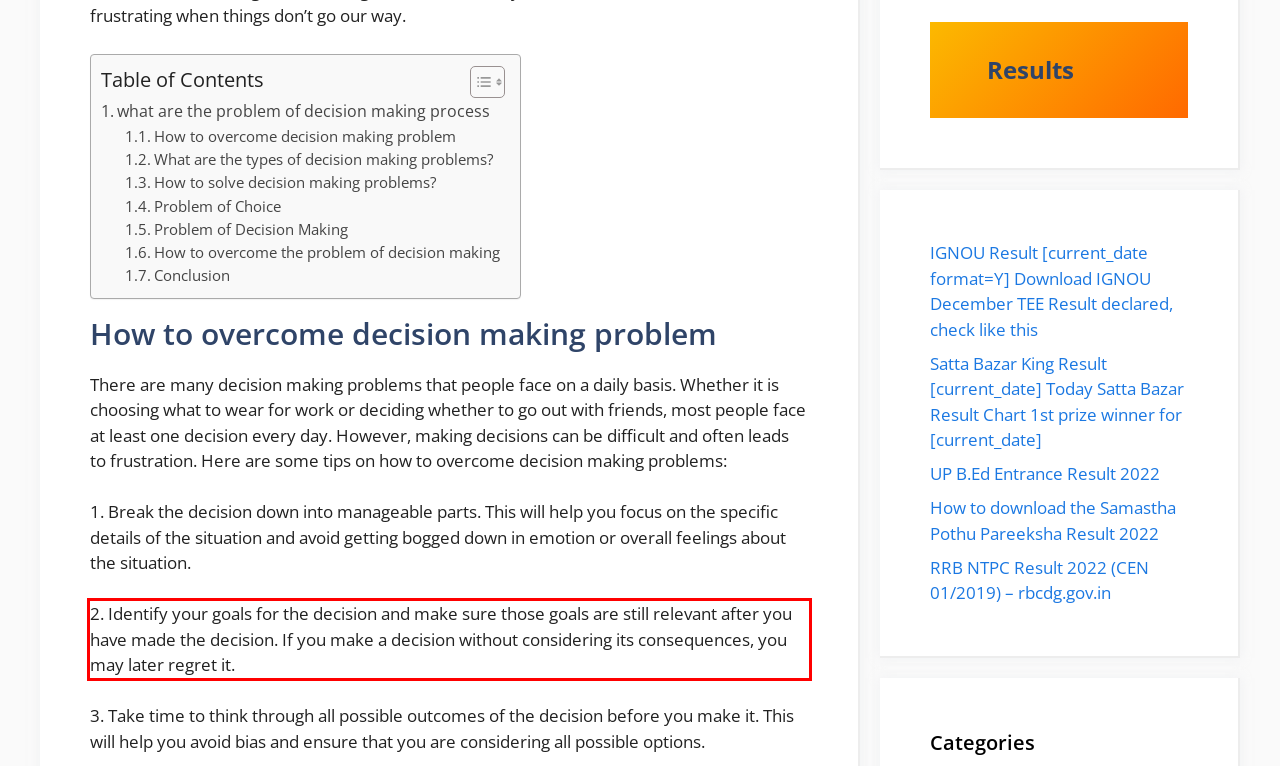Given a screenshot of a webpage with a red bounding box, extract the text content from the UI element inside the red bounding box.

2. Identify your goals for the decision and make sure those goals are still relevant after you have made the decision. If you make a decision without considering its consequences, you may later regret it.